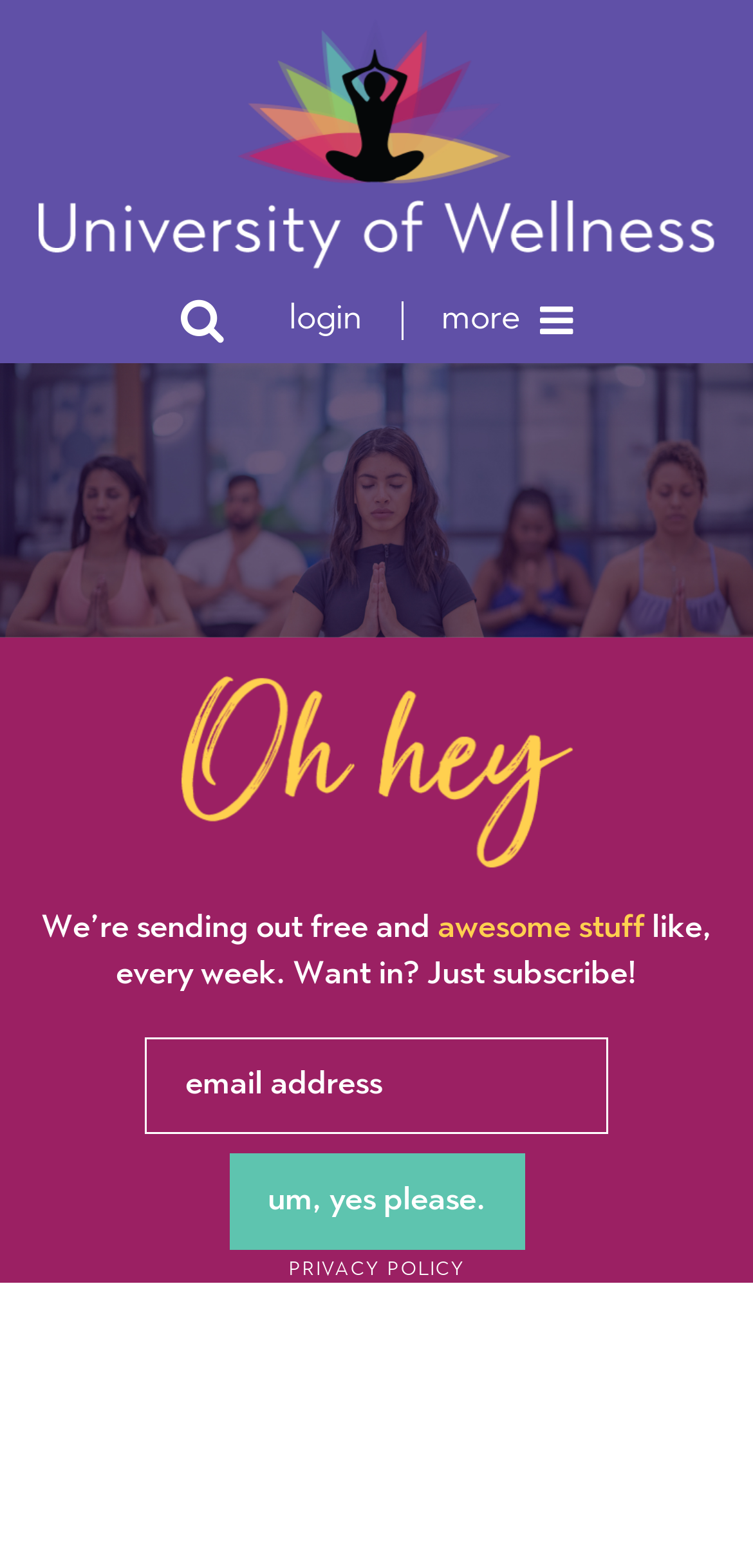Summarize the webpage comprehensively, mentioning all visible components.

The webpage appears to be a wellness-related website, specifically focused on the University of Wellness. At the top, there is a prominent link to the University of Wellness, accompanied by an image with the same name. This element is positioned near the top-left corner of the page.

To the right of the University of Wellness link, there is a login link and a "more" static text element, both situated near the top-center of the page.

Below these elements, there is a large, full-width image that spans the entire width of the page. This image is followed by a complementary section that occupies most of the page's height.

Within the complementary section, there is a smaller image positioned near the top-left corner, accompanied by three static text elements. The first text element reads "We're sending out free and", the second says "awesome stuff", and the third says "like, every week. Want in? Just subscribe!". These text elements are positioned near the top-center of the complementary section.

Below the text elements, there is a textbox labeled "Email Address" and a button that says "um, yes please.". These elements are positioned near the center of the complementary section.

At the bottom of the complementary section, there is a link to the PRIVACY POLICY, situated near the bottom-center of the page.

Overall, the webpage appears to be promoting the University of Wellness and encouraging visitors to subscribe to their newsletter or services.